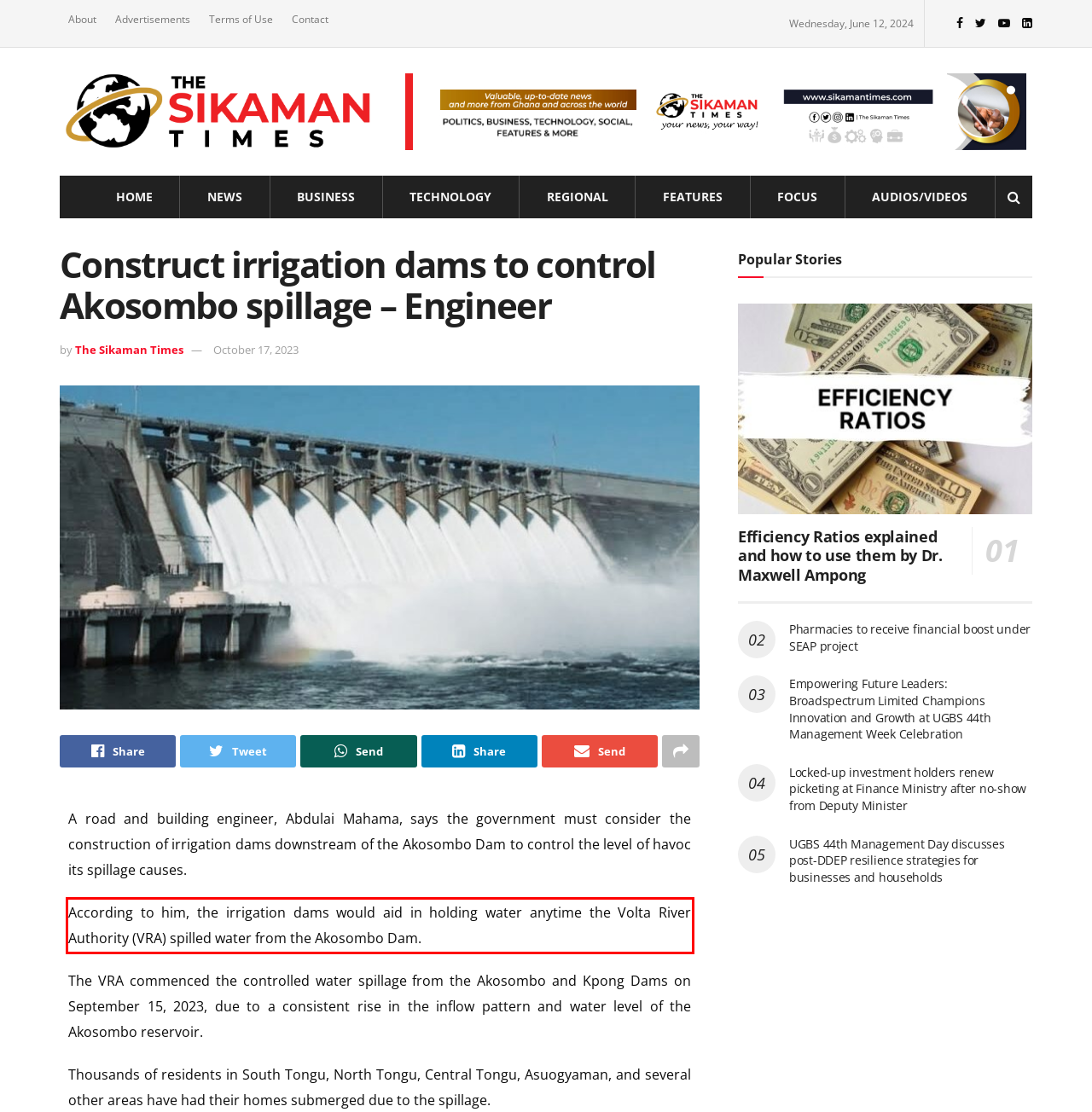Using the provided screenshot of a webpage, recognize the text inside the red rectangle bounding box by performing OCR.

According to him, the irrigation dams would aid in holding water anytime the Volta River Authority (VRA) spilled water from the Akosombo Dam.